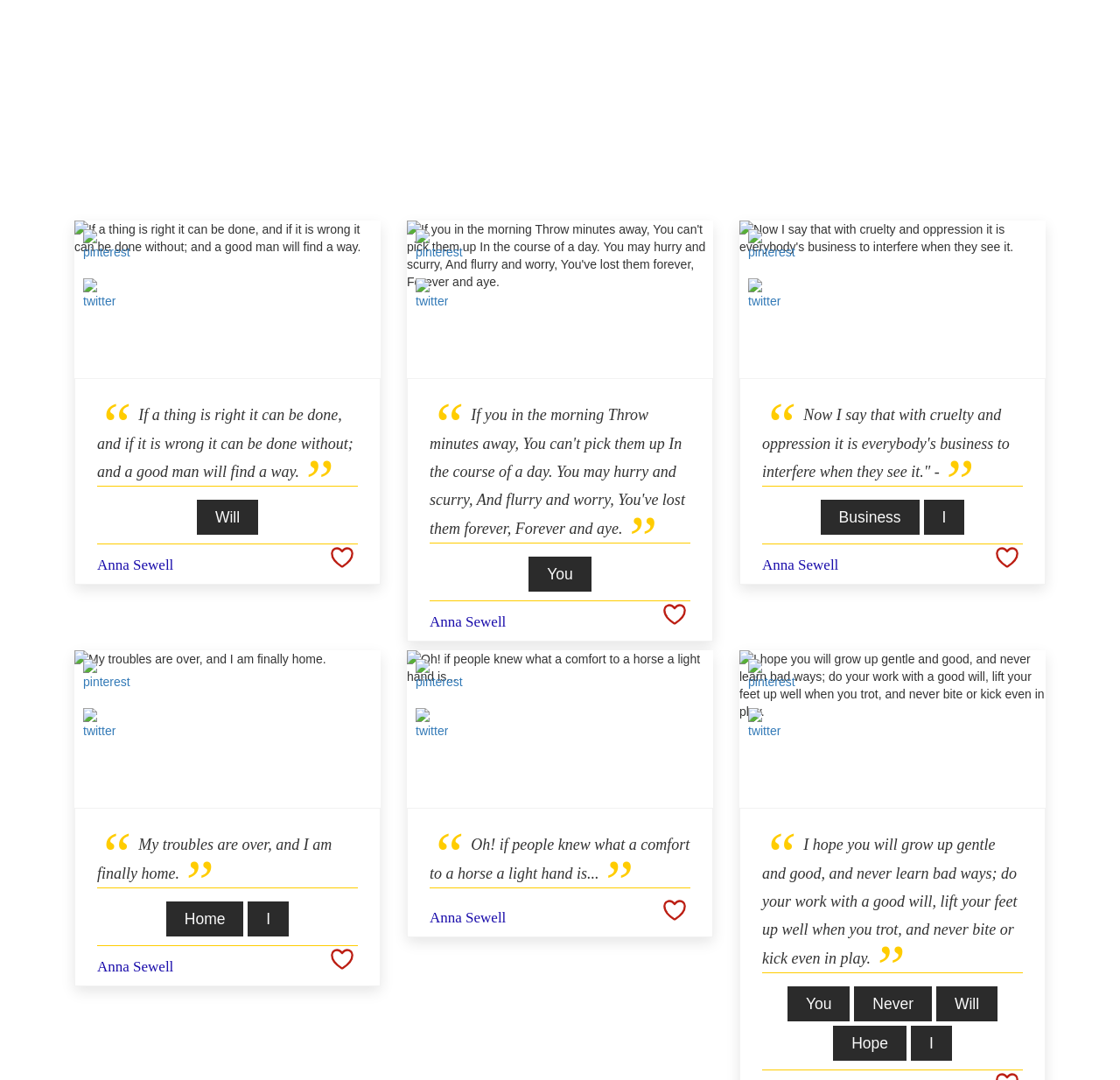Specify the bounding box coordinates of the element's area that should be clicked to execute the given instruction: "Select a colour option from the dropdown menu". The coordinates should be four float numbers between 0 and 1, i.e., [left, top, right, bottom].

None